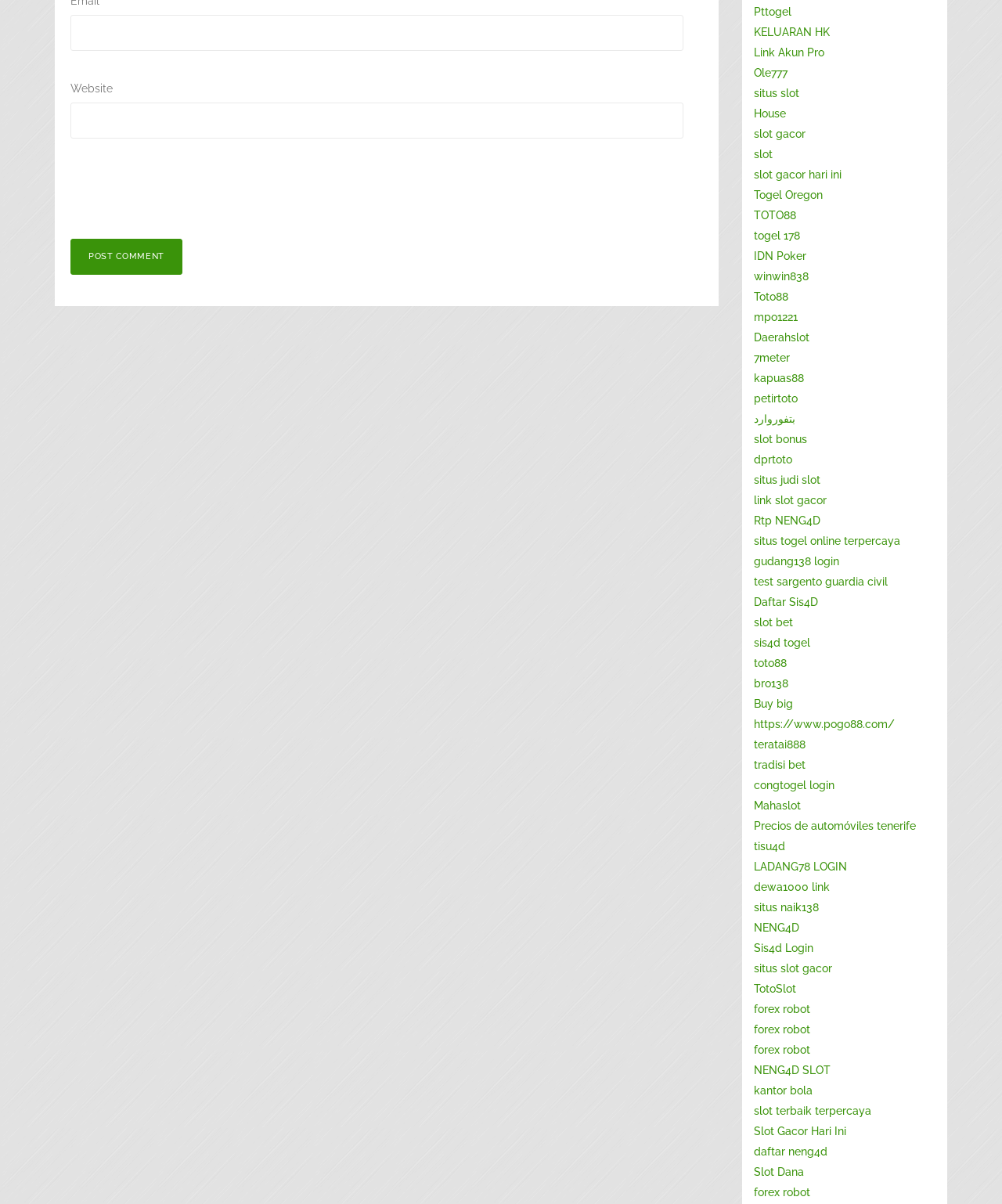Locate the bounding box coordinates of the element you need to click to accomplish the task described by this instruction: "Click Post Comment".

[0.07, 0.198, 0.182, 0.228]